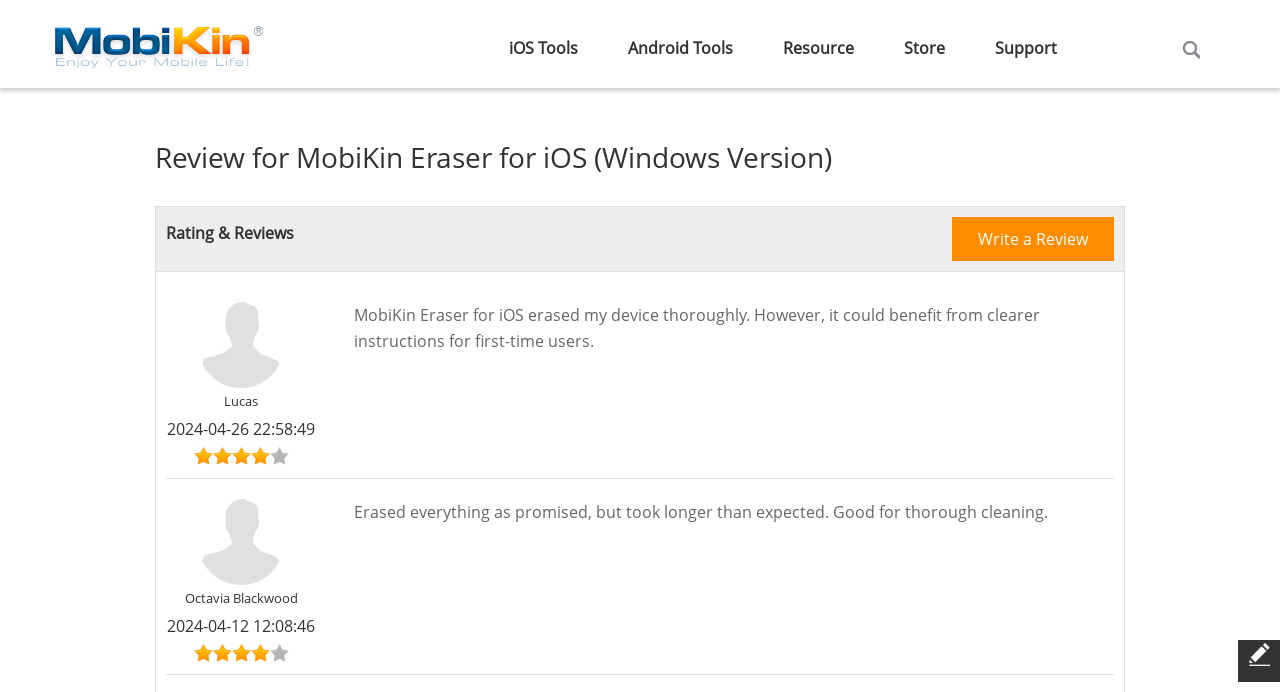What is the date of the first review?
Please answer the question with a detailed and comprehensive explanation.

I found the time element associated with the first review, which shows the date and time '2024-04-26 22:58:49'.